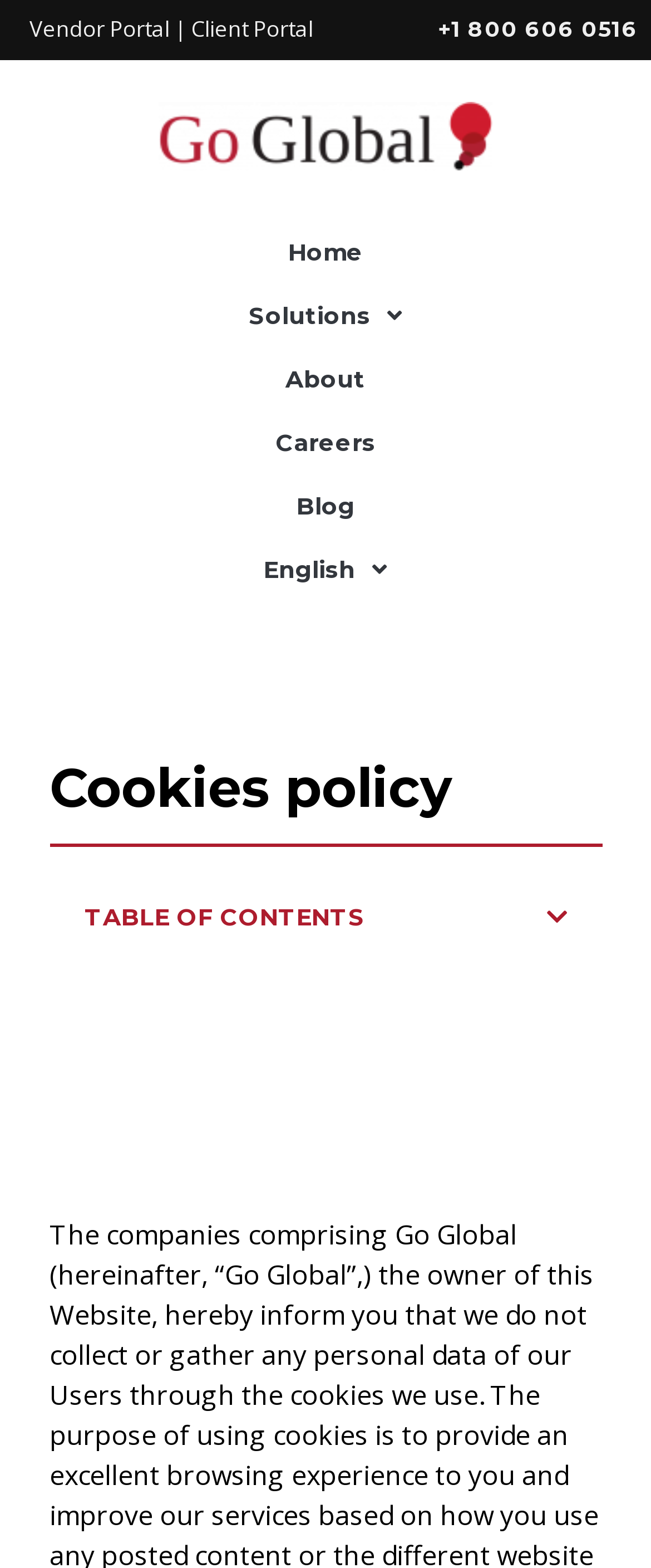Locate the bounding box coordinates of the clickable part needed for the task: "go to vendor portal".

[0.046, 0.009, 0.482, 0.028]